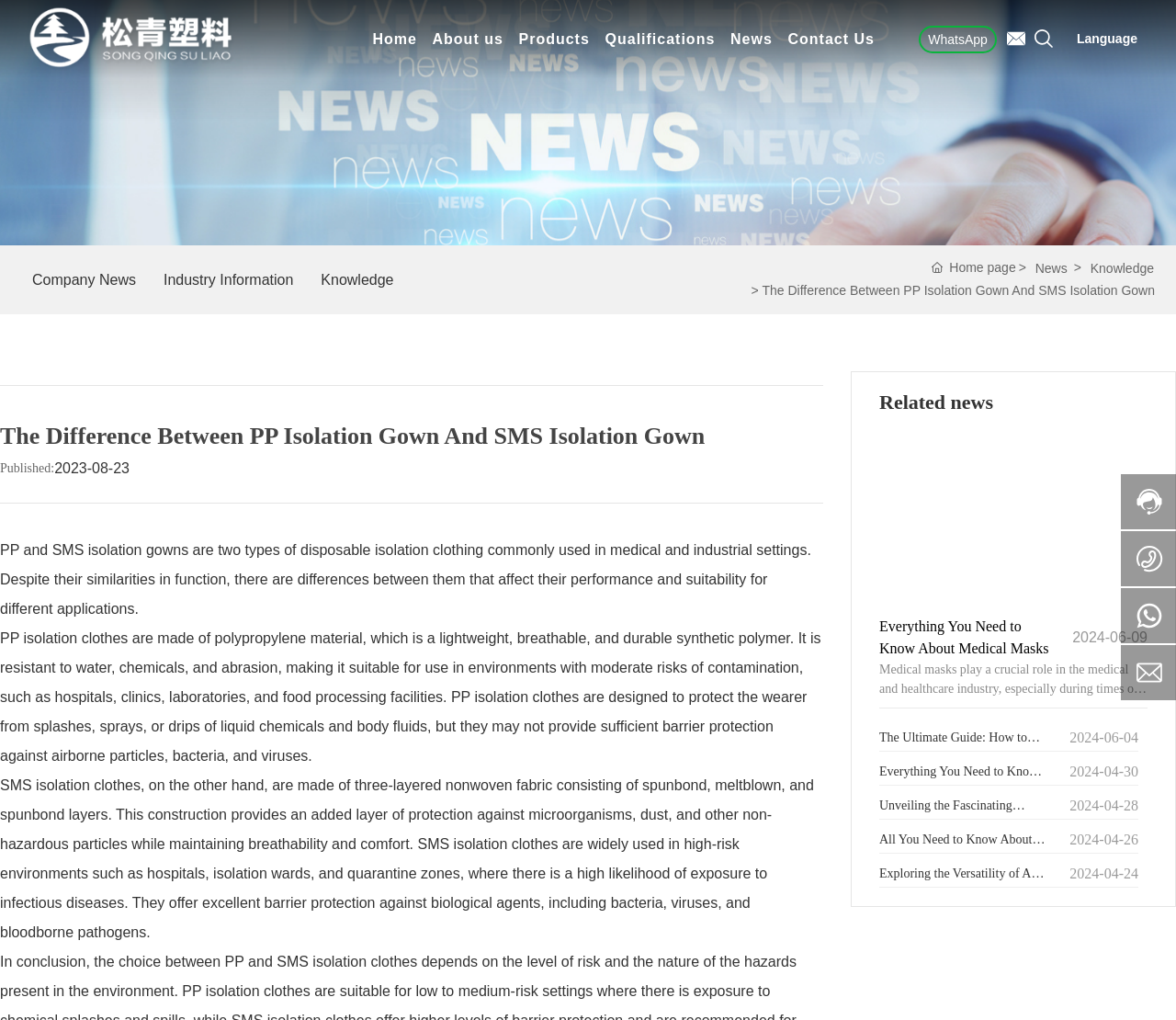Describe all visible elements and their arrangement on the webpage.

The webpage is about Xiantao City Songqing Plastic Products Co., Ltd., a company that manufactures medical and industrial products. At the top of the page, there is a logo and a navigation menu with links to "Home", "About us", "Products", "Qualifications", "News", and "Contact Us". 

Below the navigation menu, there are three main sections: "ABOUT US", "PRODUCTS", and "QUALIFICATIONS". Each section has a heading and a horizontal separator line. The "ABOUT US" section has three links: "Company Profile", "Production Workshop", and "Team Style". The "PRODUCTS" section has seven links: "CPE Gown", "Plastic Shoe Cover", "Plastic Apron", "Sleeve Cover", "Plastic Gloves", "Medical Face Mask", and "SMS Isolation Gown". The "QUALIFICATIONS" section has one link: "Qualifications".

On the right side of the page, there is a sidebar with links to "WhatsApp" and other social media platforms, as well as a language selection menu with options for English, Russian, Spanish, Japanese, Korean, and Arabic.

At the bottom of the page, there is a footer section with a copyright notice and a link to the company's homepage. The main content of the page is a news article discussing the differences between PP isolation gowns and SMS isolation gowns, which are two types of disposable isolation clothing commonly used in medical and industrial settings.